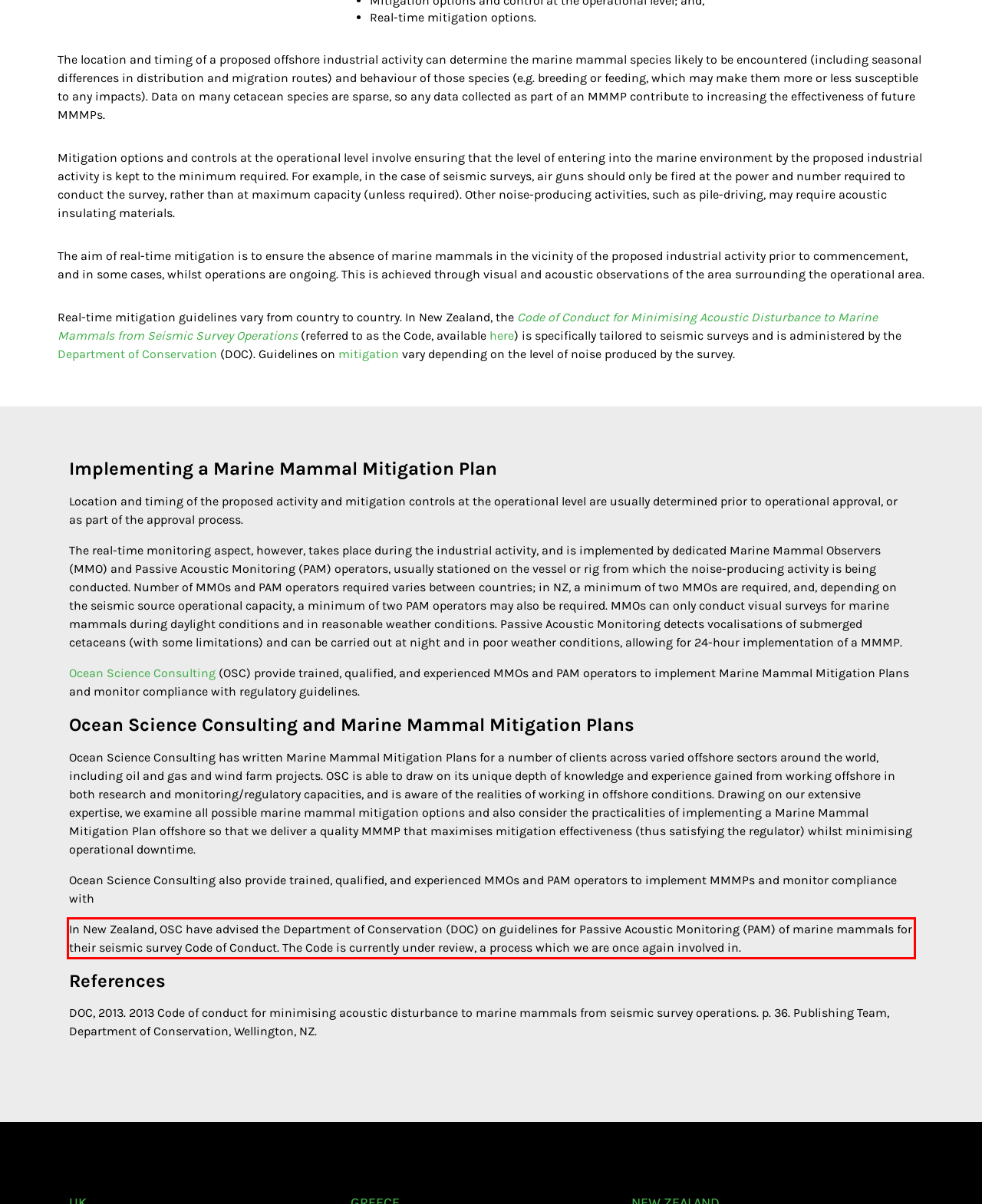Analyze the webpage screenshot and use OCR to recognize the text content in the red bounding box.

In New Zealand, OSC have advised the Department of Conservation (DOC) on guidelines for Passive Acoustic Monitoring (PAM) of marine mammals for their seismic survey Code of Conduct. The Code is currently under review, a process which we are once again involved in.